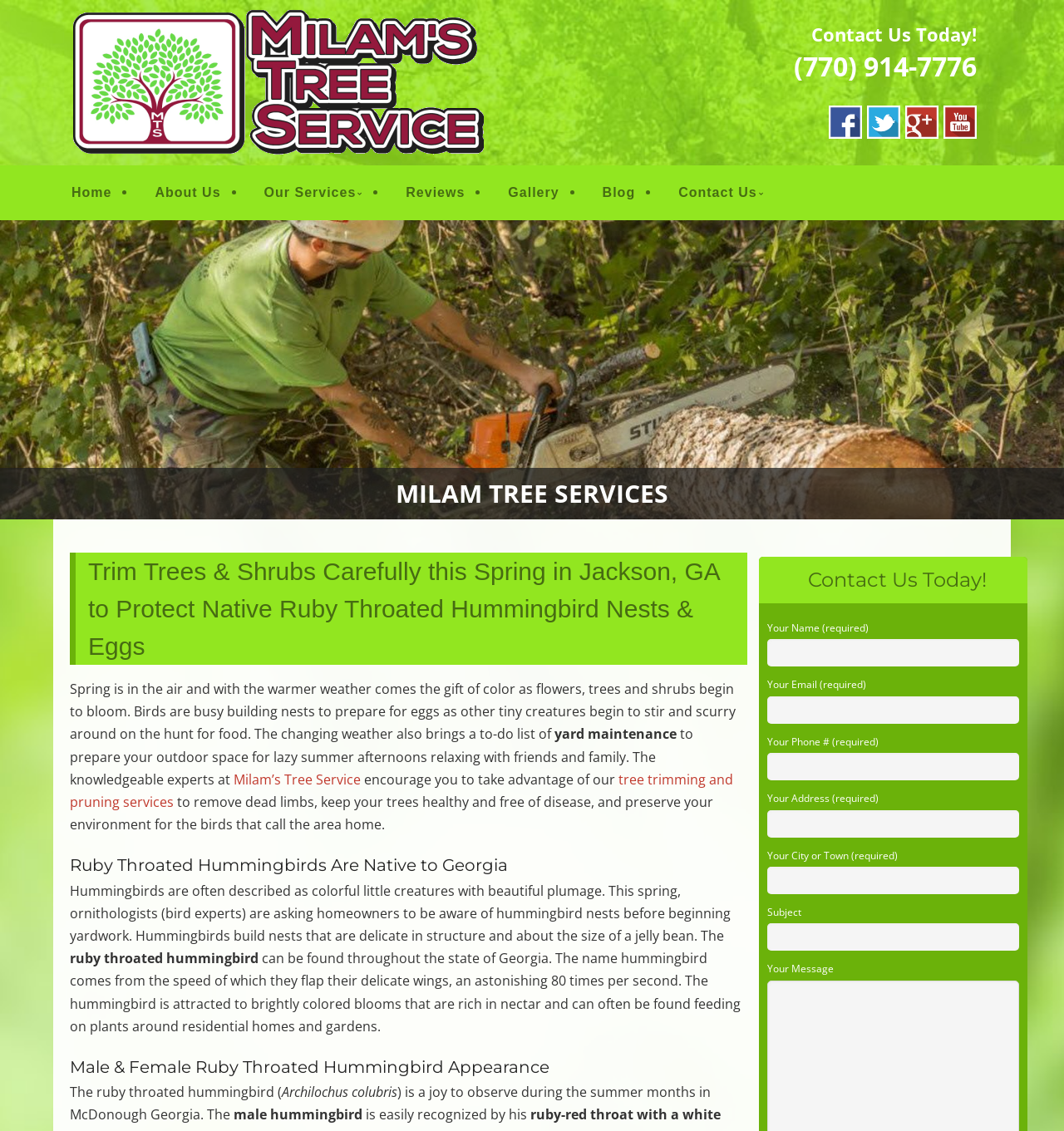Please answer the following question using a single word or phrase: 
What is the recommended action for homeowners before beginning yardwork?

Be aware of hummingbird nests